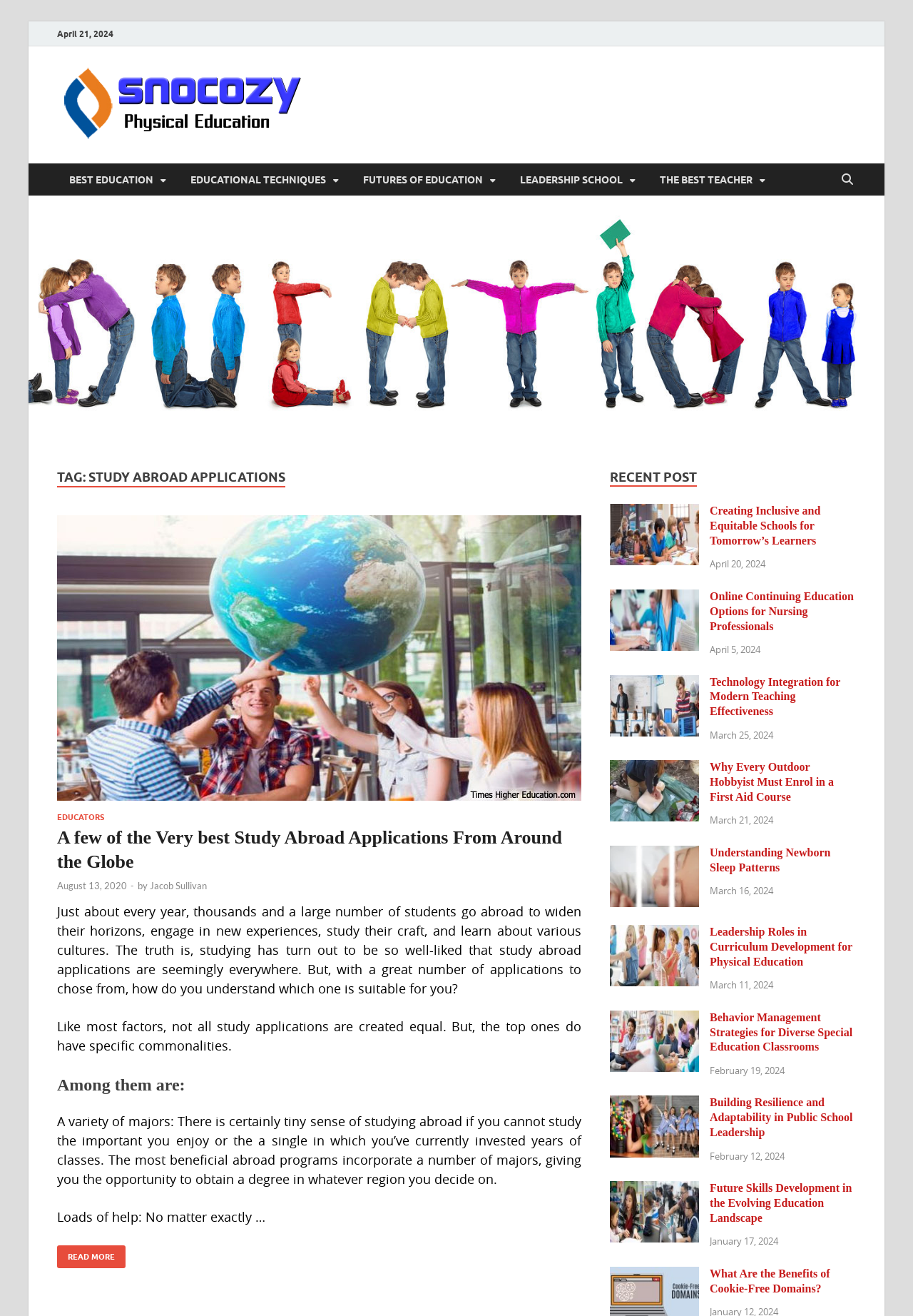With reference to the image, please provide a detailed answer to the following question: What is the title of the post with the image of a person?

I looked at the images in the 'RECENT POST' section and found an image of a person associated with the post titled 'Creating Inclusive and Equitable Schools for Tomorrow's Learners'.